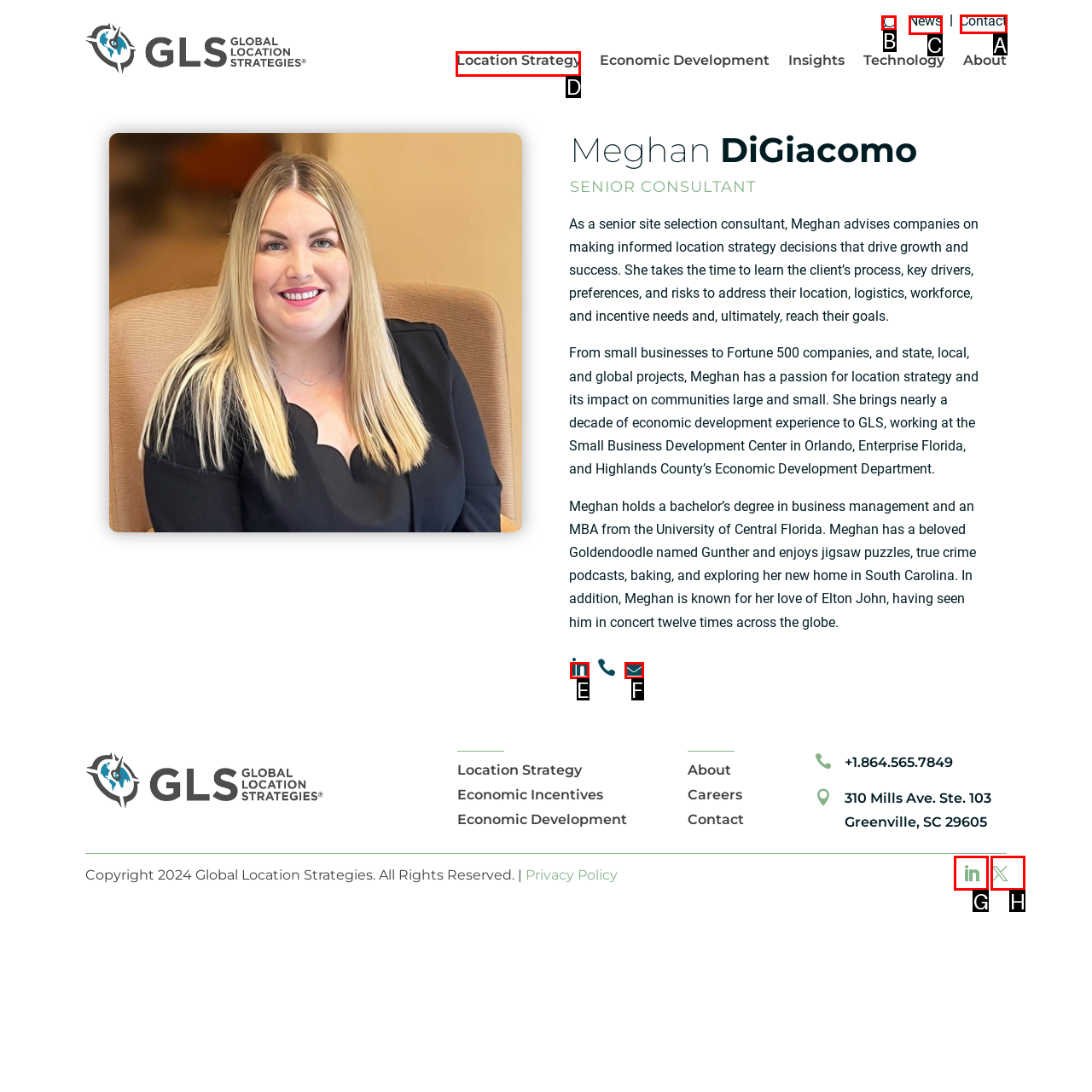Tell me which element should be clicked to achieve the following objective: Contact Global Location Strategies
Reply with the letter of the correct option from the displayed choices.

A